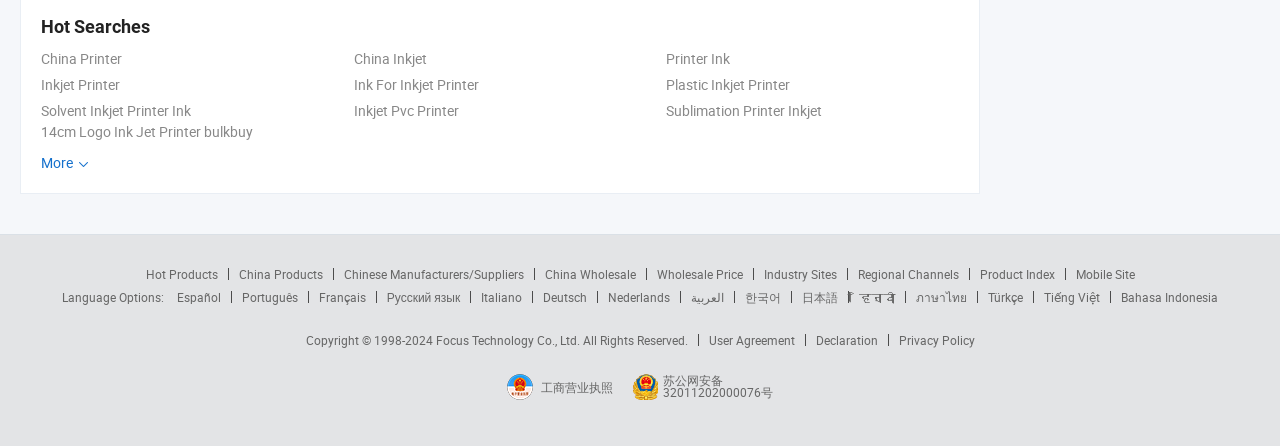Determine the bounding box for the described UI element: "Privacy Policy".

None